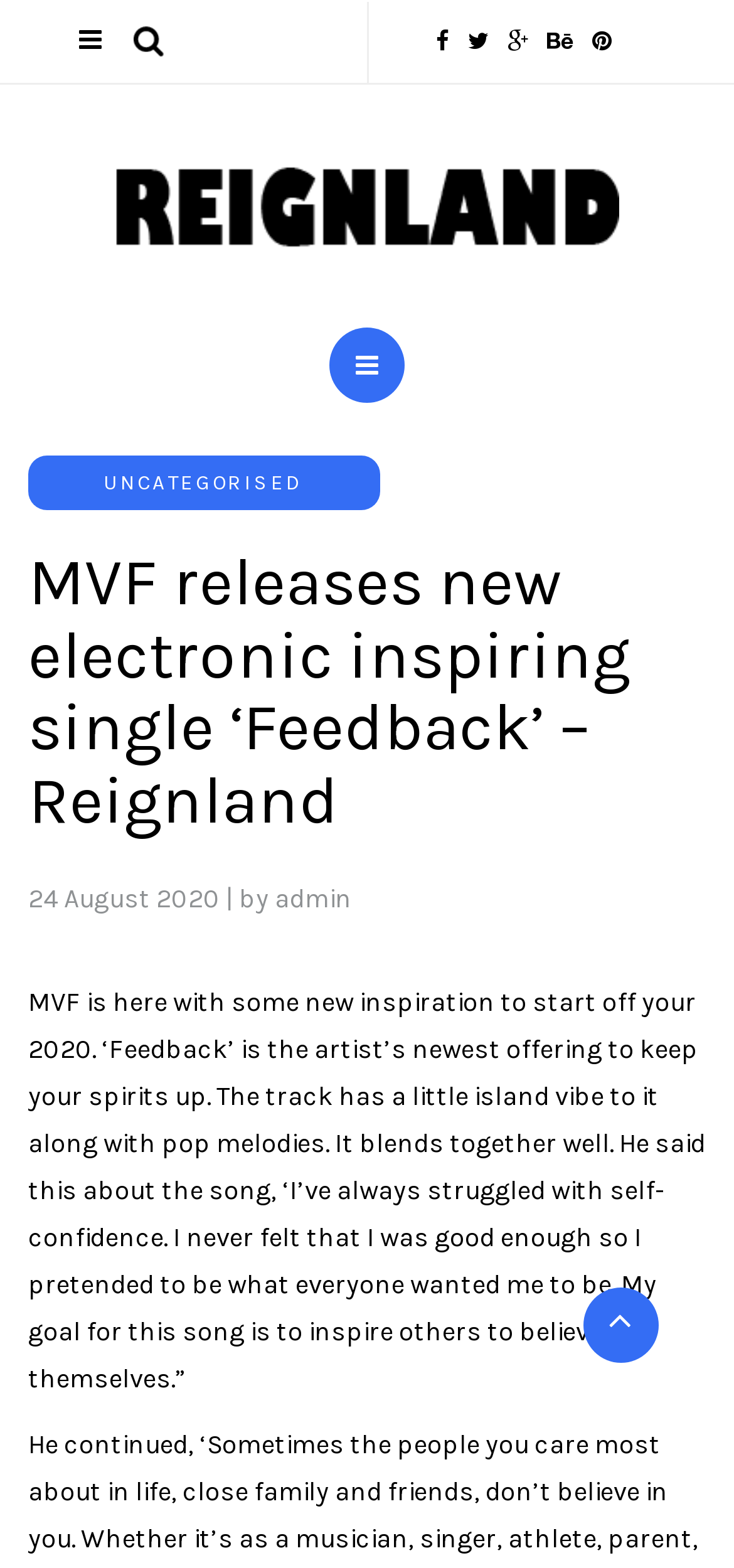Respond to the question with just a single word or phrase: 
What is the genre of the song ‘Feedback’?

Electronic with island vibe and pop melodies